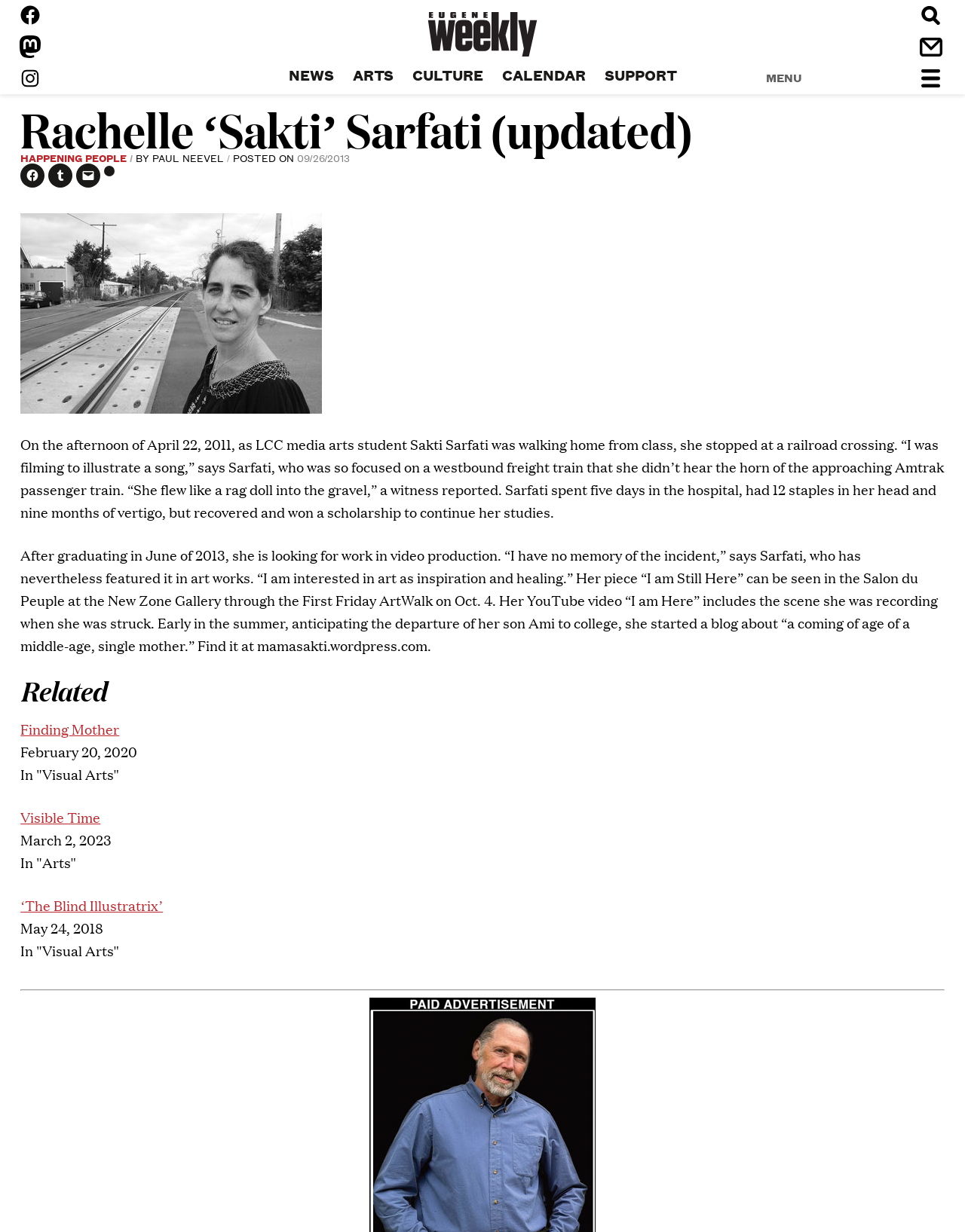How many staples did Sakti Sarfati have in her head?
Provide an in-depth and detailed explanation in response to the question.

I found the answer by reading the StaticText element that contains the article content. The text mentions that 'Sarfati spent five days in the hospital, had 12 staples in her head and nine months of vertigo'.